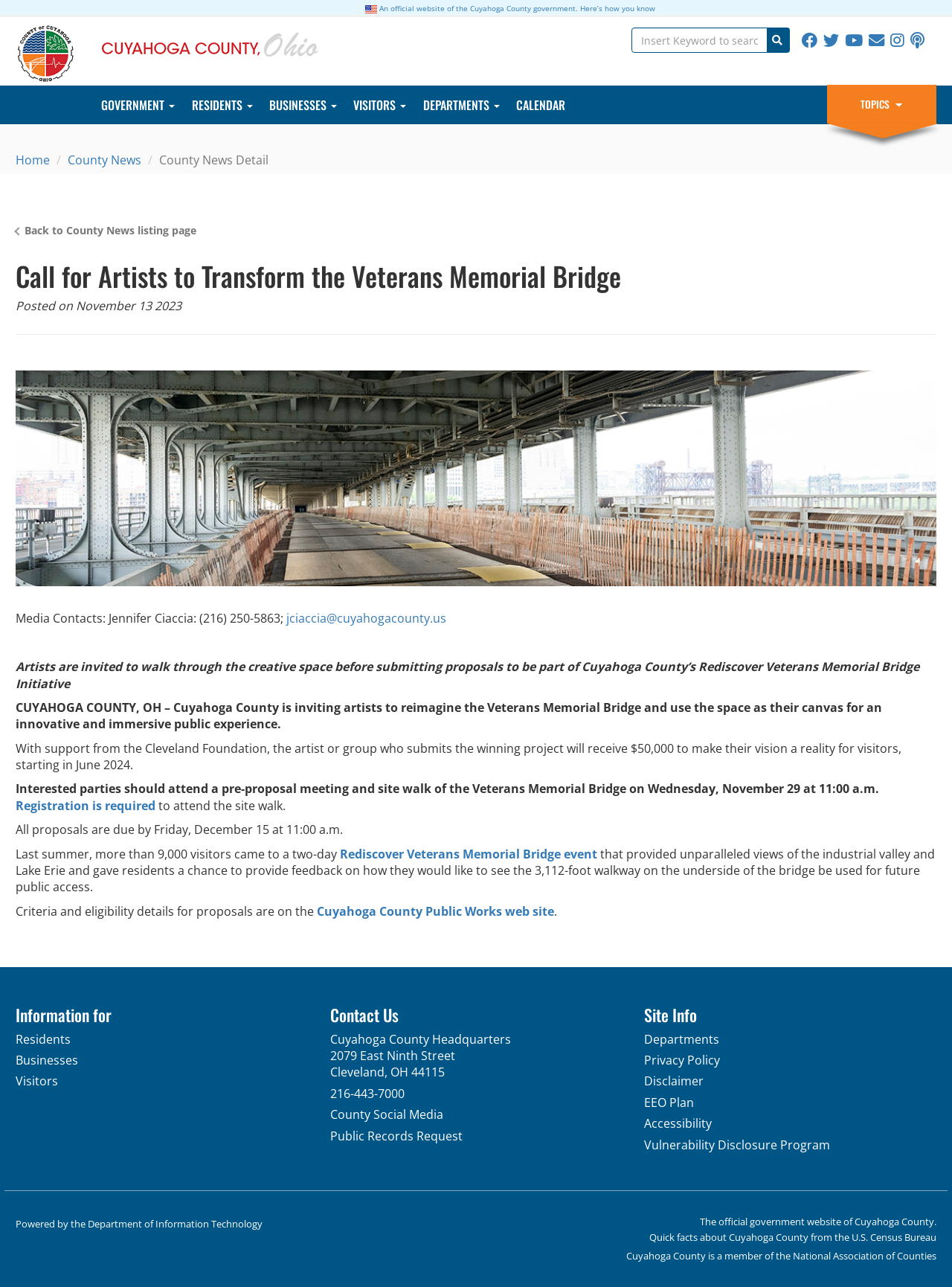Answer succinctly with a single word or phrase:
What is the purpose of the Veterans Memorial Bridge?

Public experience